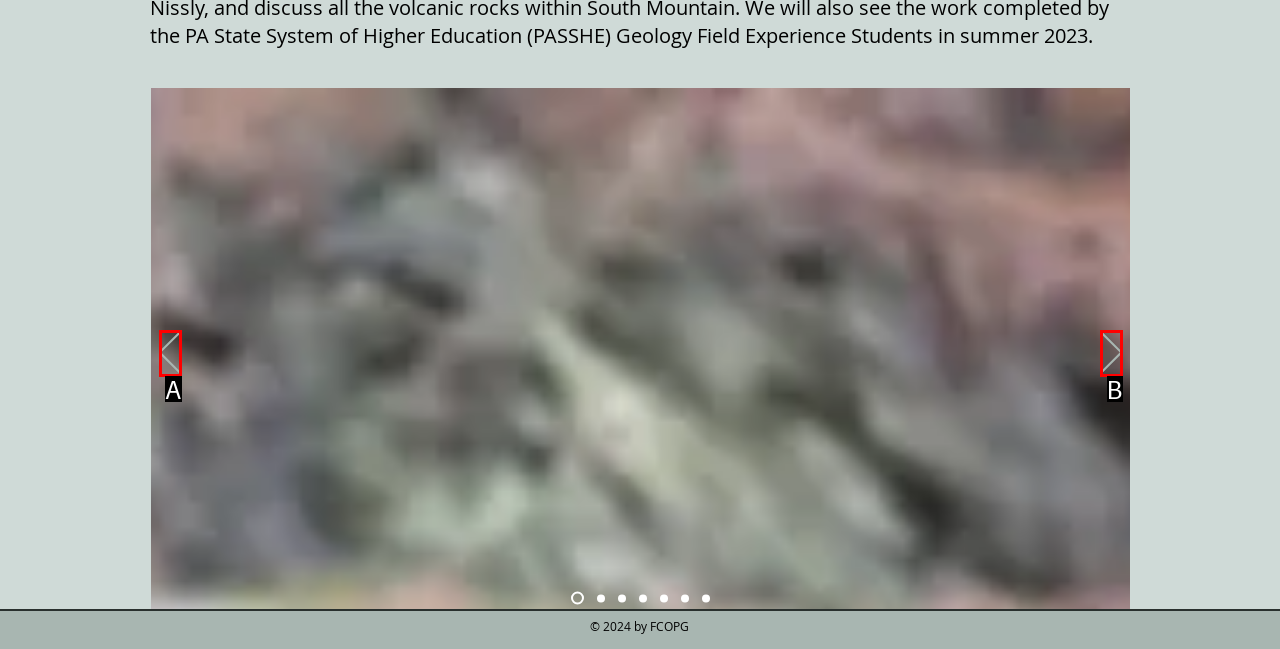Determine the HTML element that best aligns with the description: aria-label="Next"
Answer with the appropriate letter from the listed options.

B